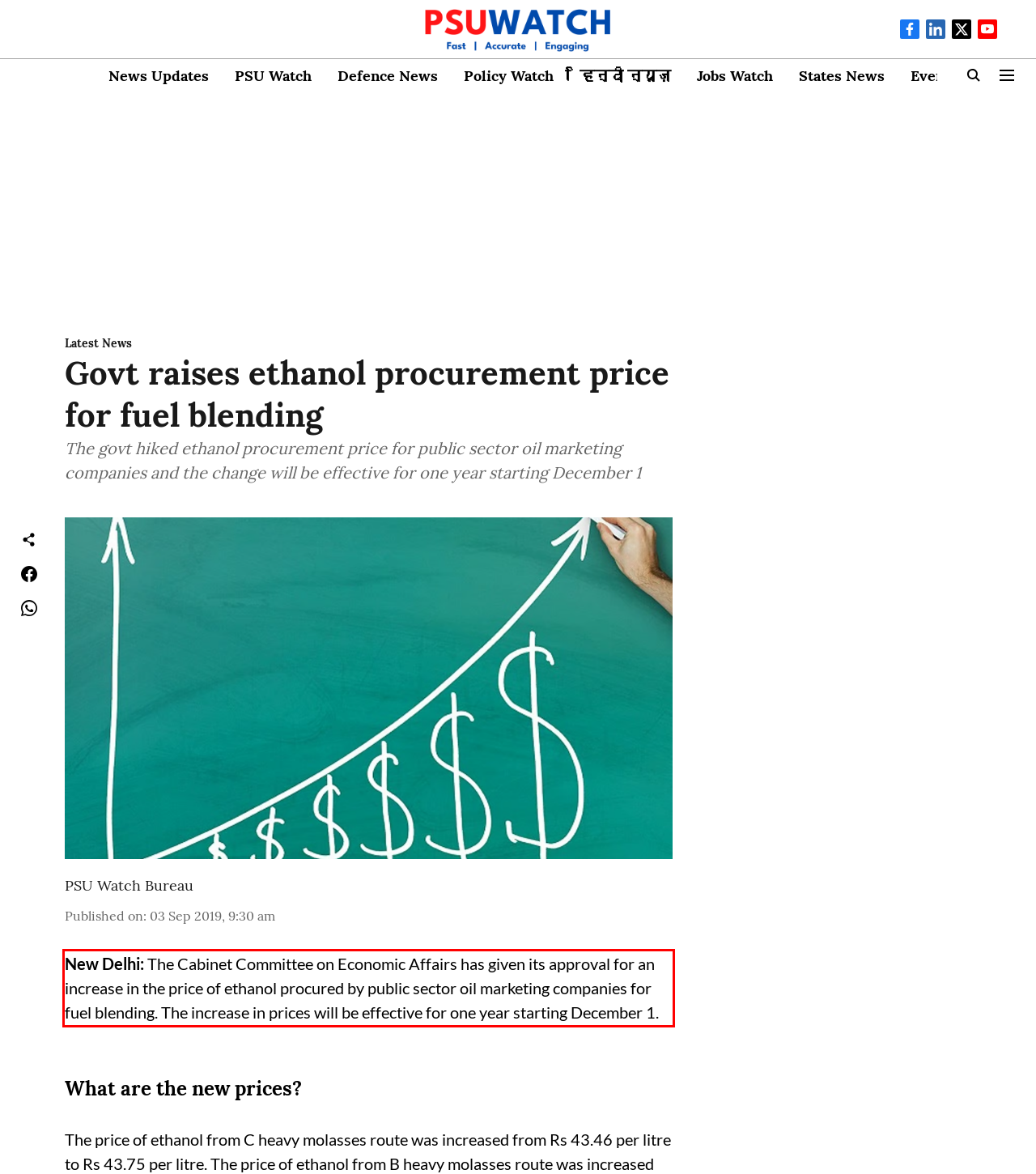Given a screenshot of a webpage with a red bounding box, extract the text content from the UI element inside the red bounding box.

New Delhi: The Cabinet Committee on Economic Affairs has given its approval for an increase in the price of ethanol procured by public sector oil marketing companies for fuel blending. The increase in prices will be effective for one year starting December 1.